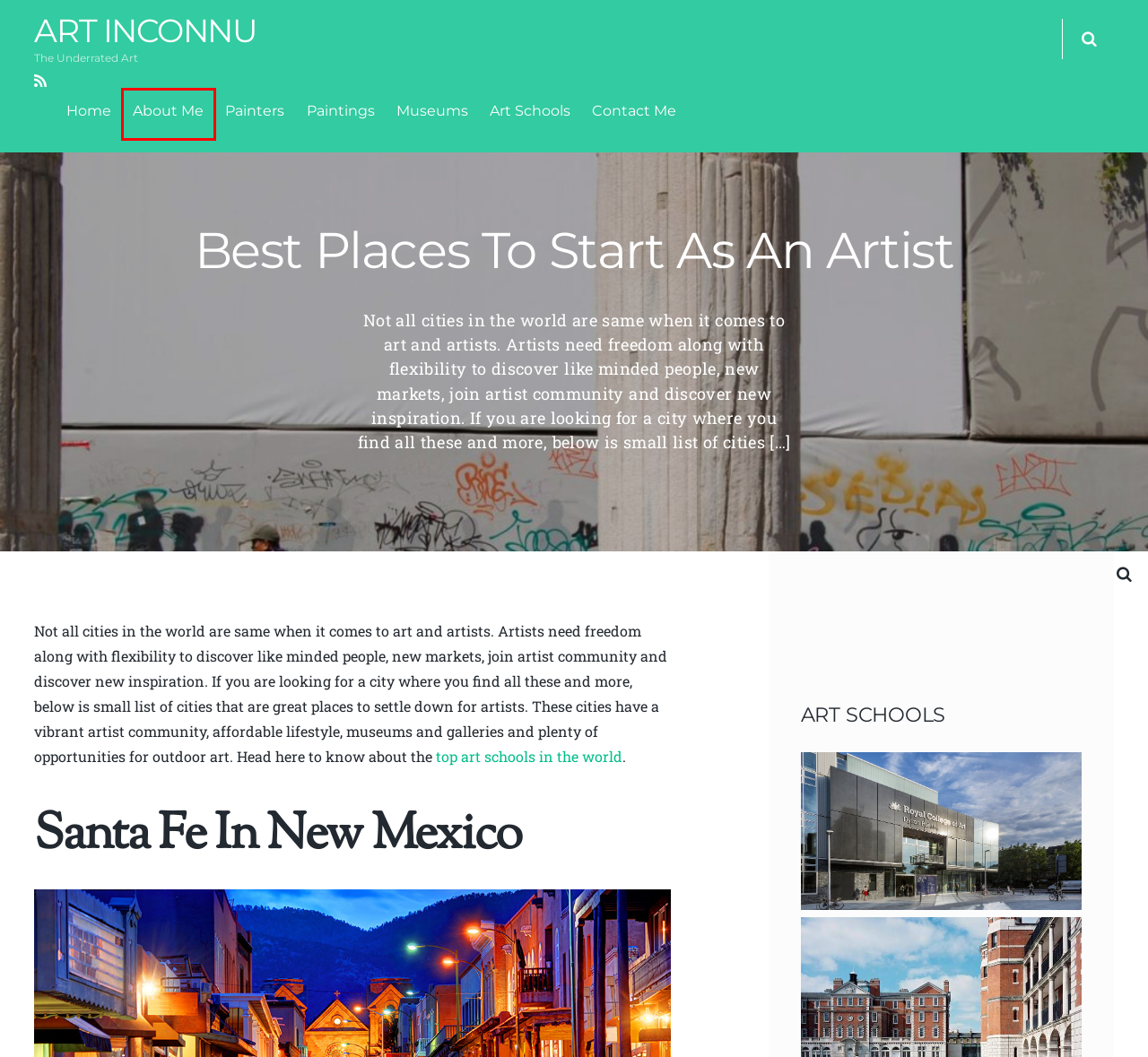Assess the screenshot of a webpage with a red bounding box and determine which webpage description most accurately matches the new page after clicking the element within the red box. Here are the options:
A. Paintings Archives - Art Inconnu
B. Royal College of Art | Home
C. Privacy Policy - Art Inconnu
D. About Me - Art Inconnu
E. Significant Art Schools in The World - Art Inconnu
F. Home Page - Art Inconnu
G. Contact Me - Art Inconnu
H. Museums Archives - Art Inconnu

D